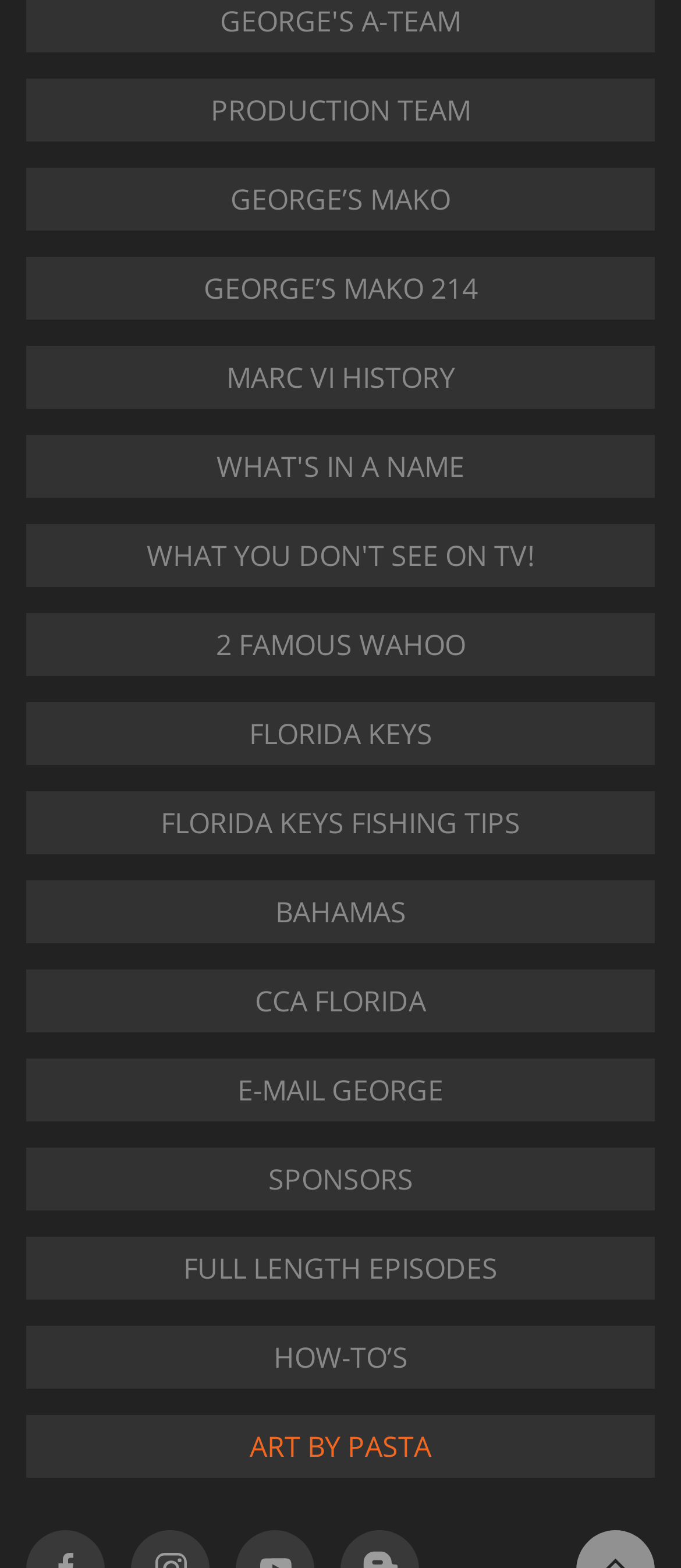Are the links on the webpage arranged vertically?
Refer to the image and answer the question using a single word or phrase.

Yes